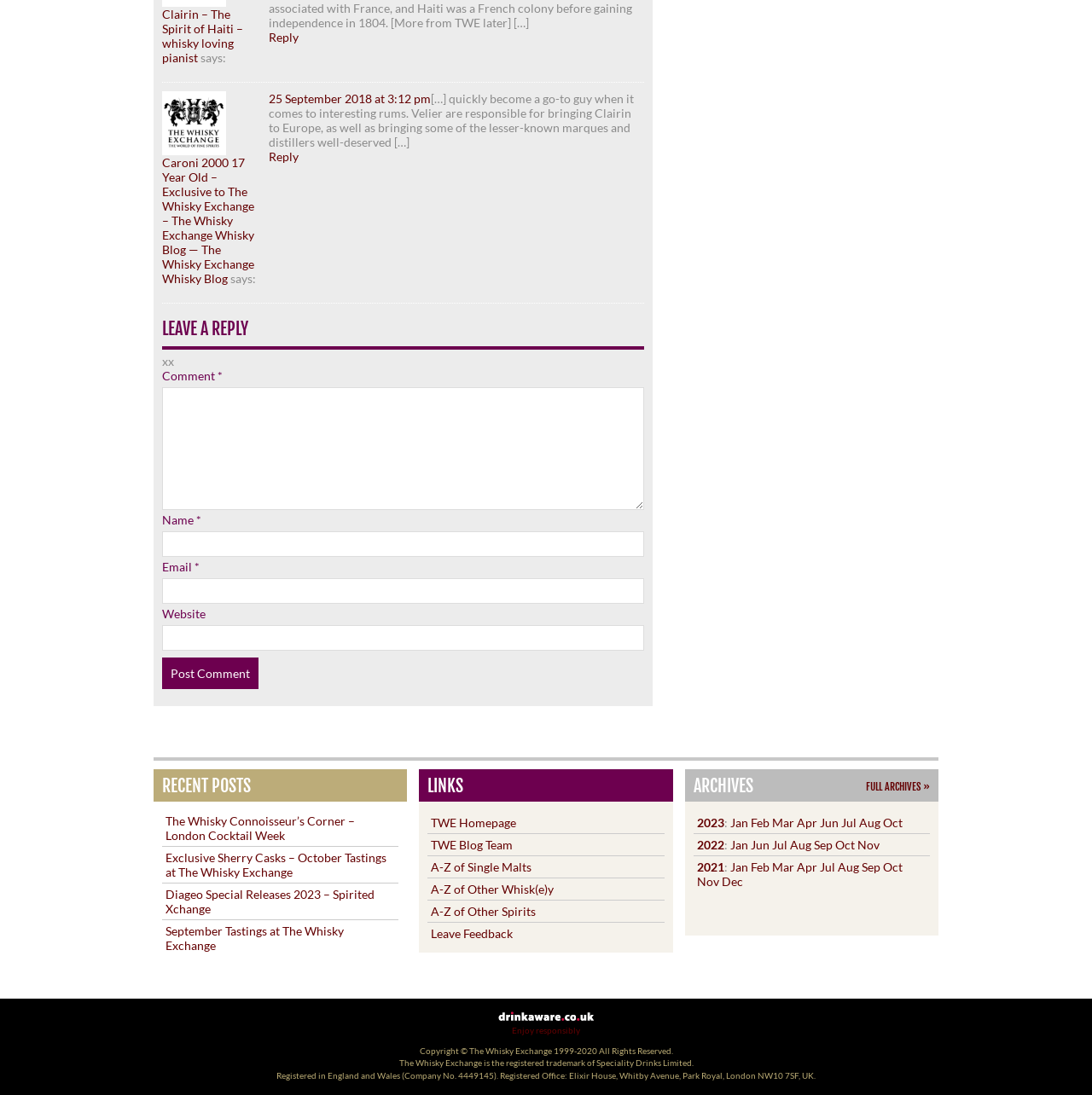Provide the bounding box coordinates of the area you need to click to execute the following instruction: "click on Cypher Series".

None